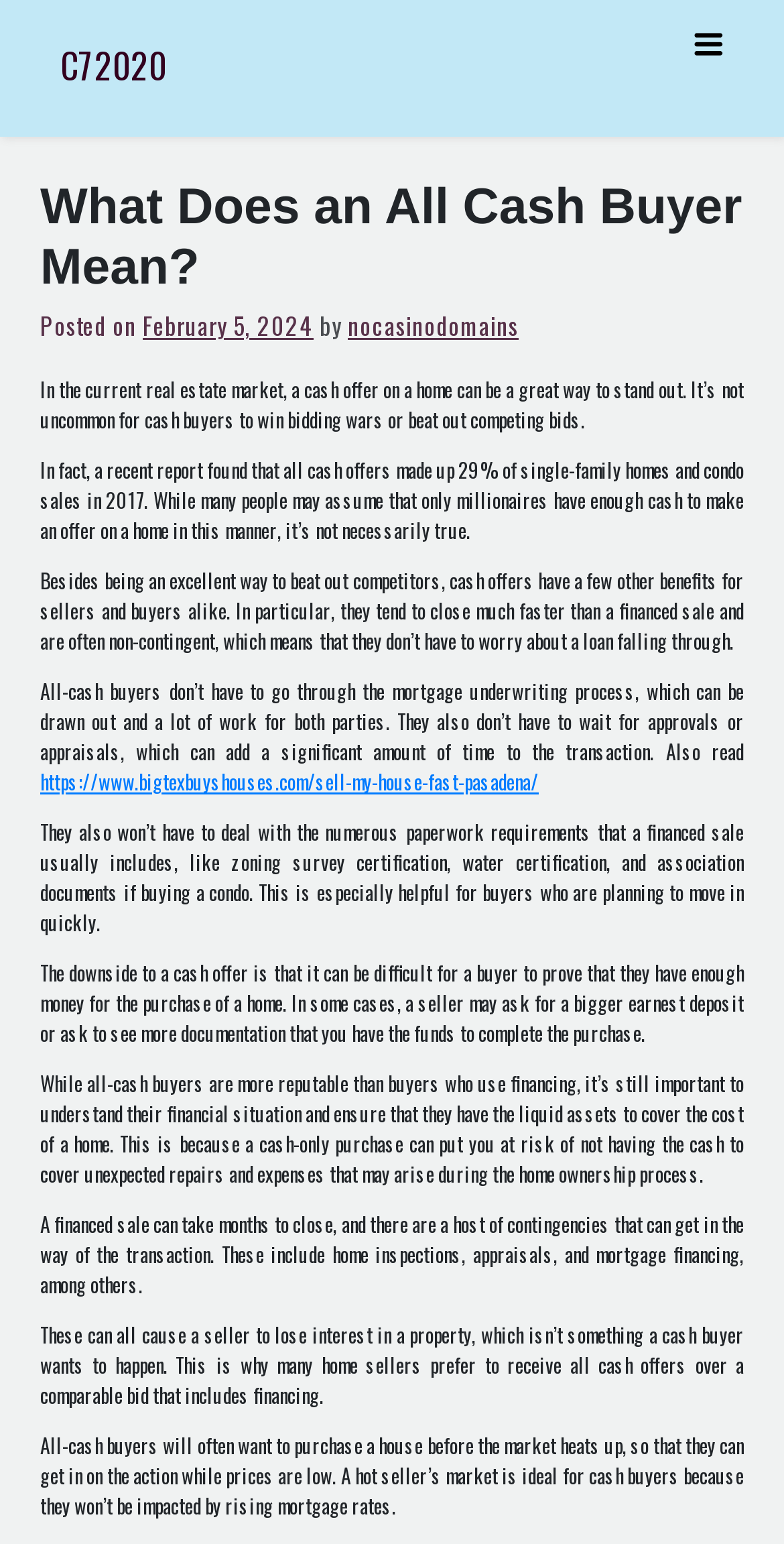From the screenshot, find the bounding box of the UI element matching this description: "C72020". Supply the bounding box coordinates in the form [left, top, right, bottom], each a float between 0 and 1.

[0.437, 0.004, 0.563, 0.025]